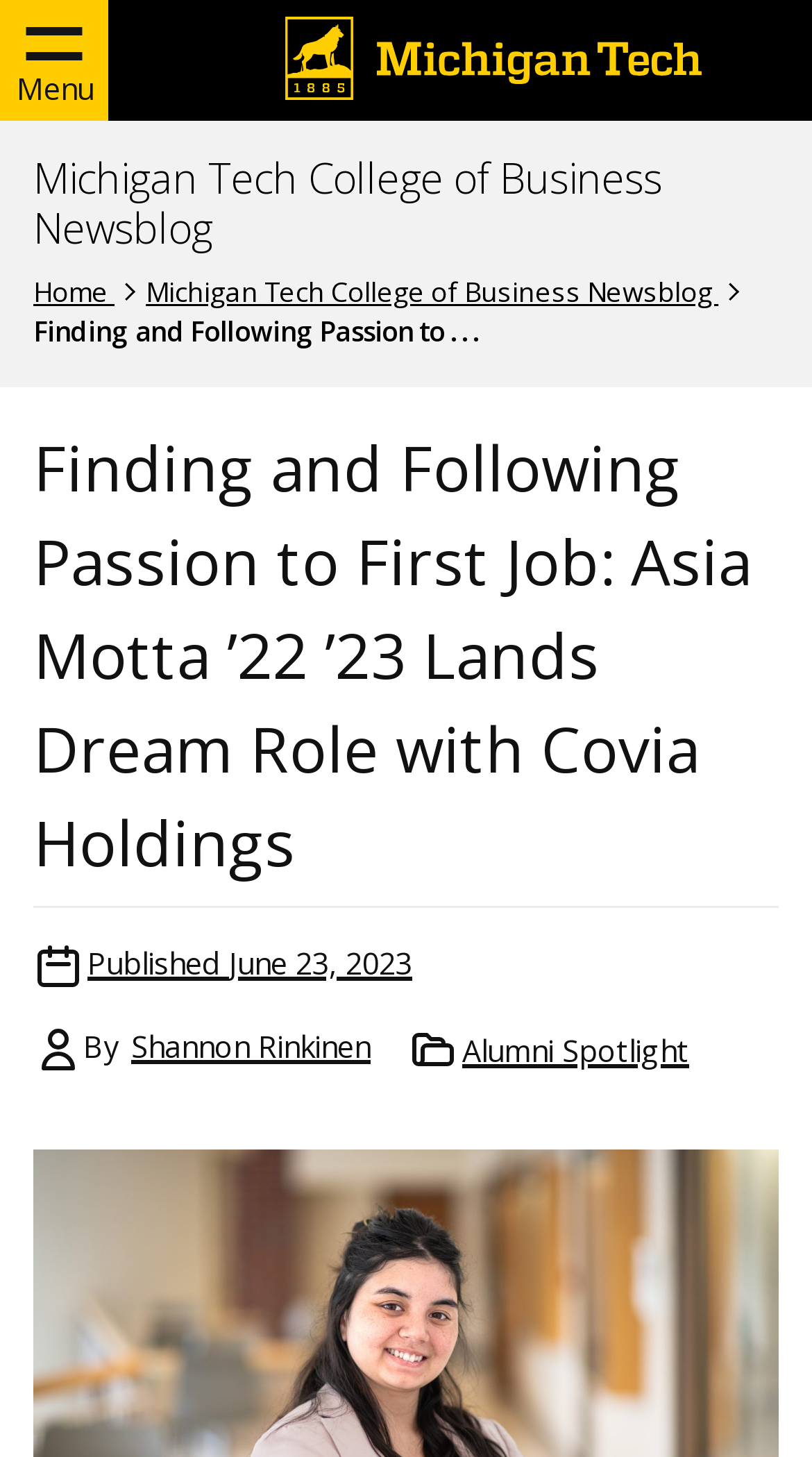Identify the bounding box coordinates for the UI element that matches this description: "Menu".

[0.0, 0.0, 0.133, 0.083]